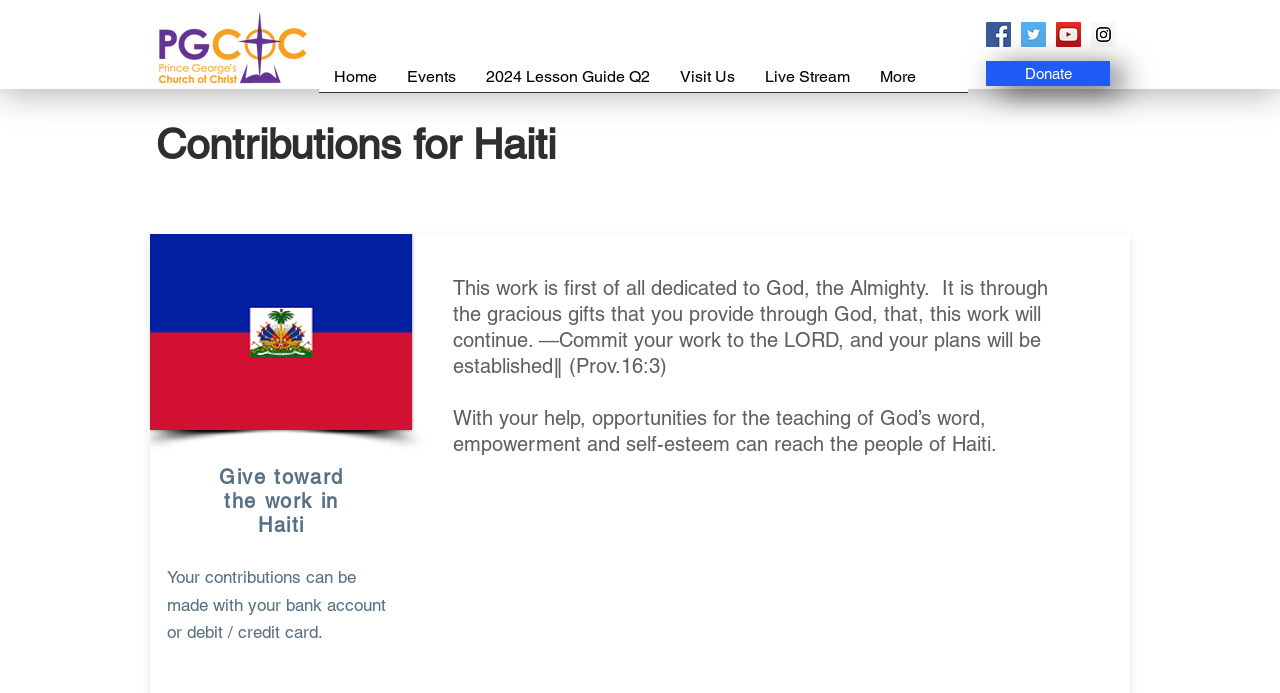Please answer the following question using a single word or phrase: 
How can contributions be made?

With bank account or debit/credit card